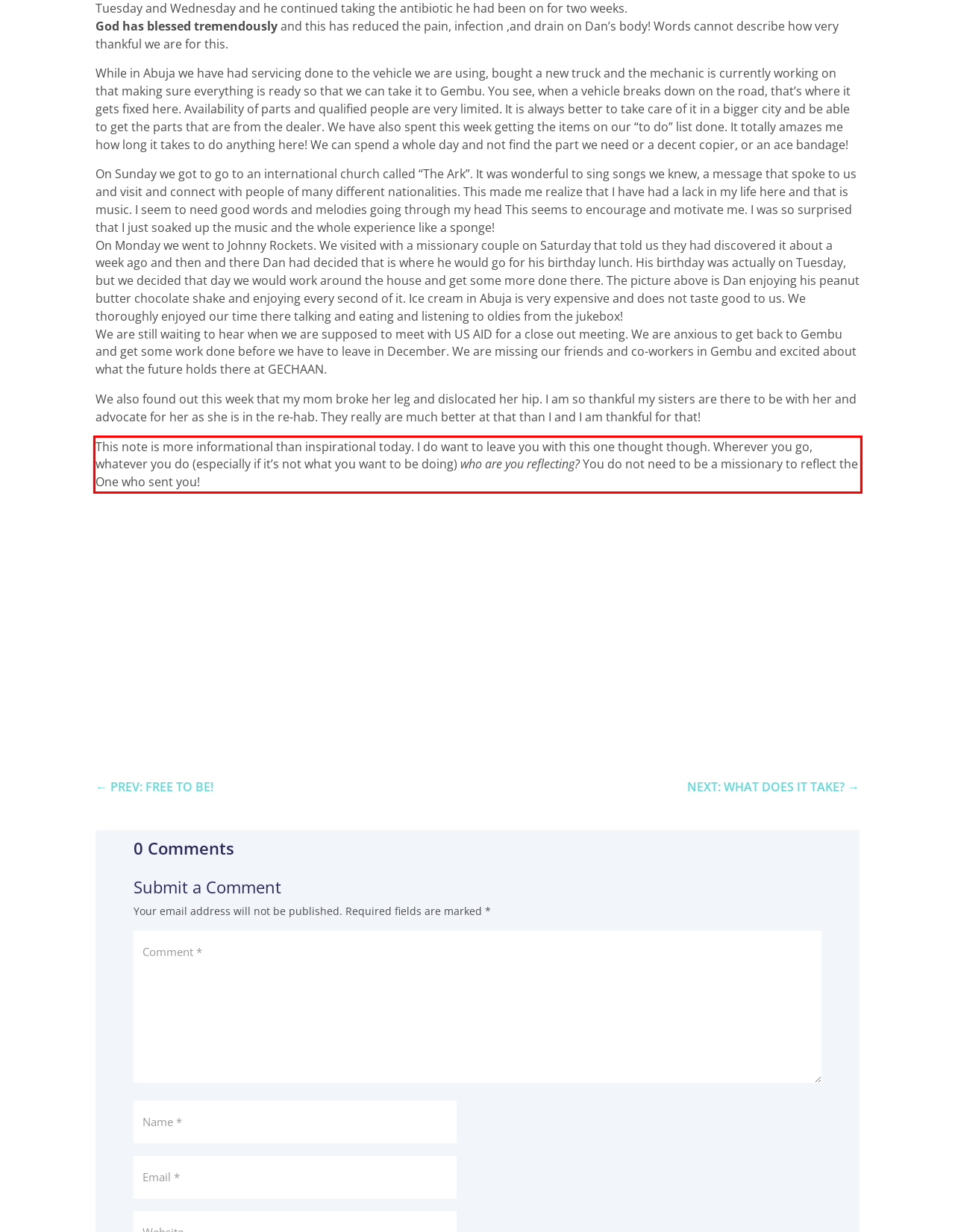Please recognize and transcribe the text located inside the red bounding box in the webpage image.

This note is more informational than inspirational today. I do want to leave you with this one thought though. Wherever you go, whatever you do (especially if it’s not what you want to be doing) who are you reflecting? You do not need to be a missionary to reflect the One who sent you!